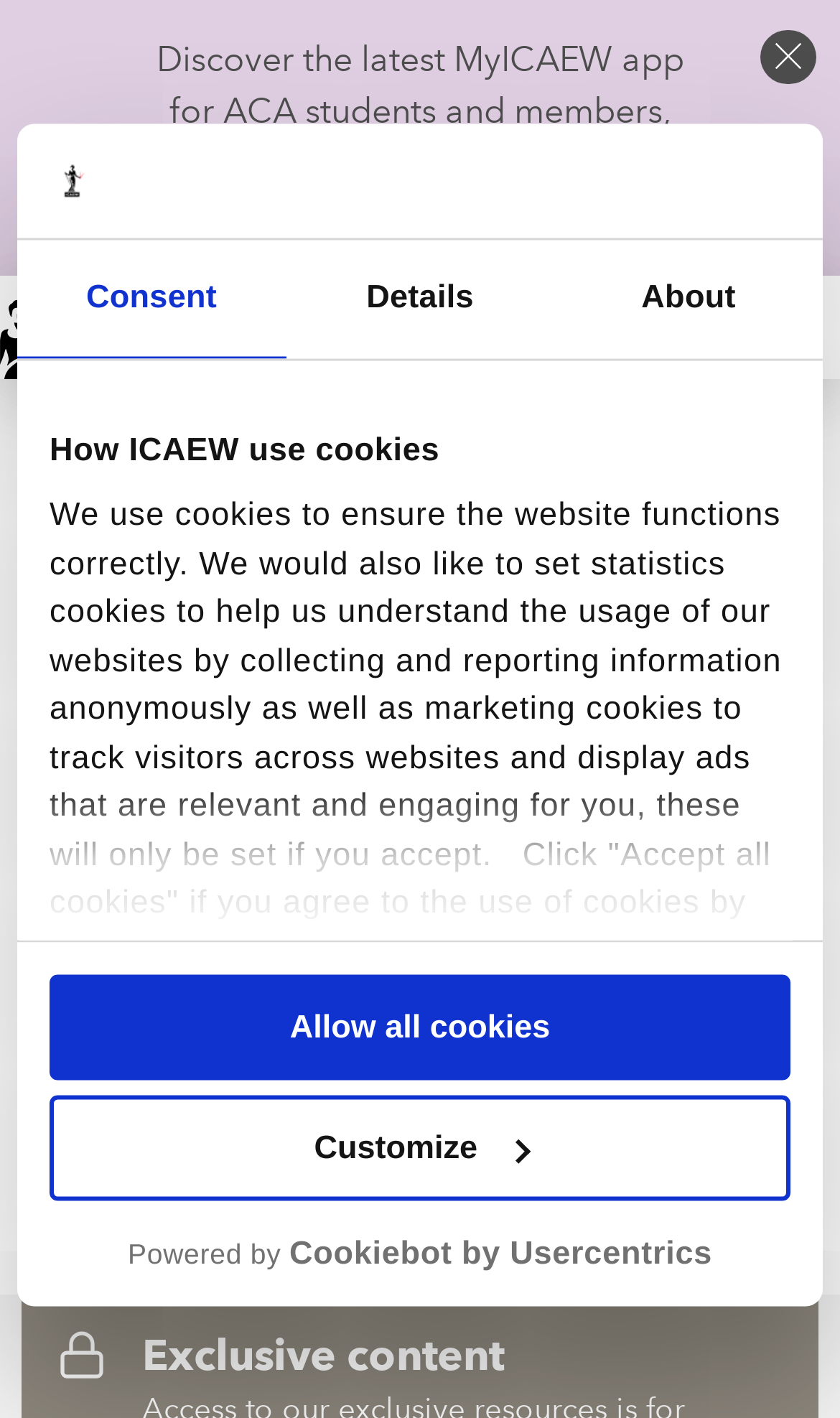Answer the question below in one word or phrase:
What is the date of publication of the article?

14 Jul 2022